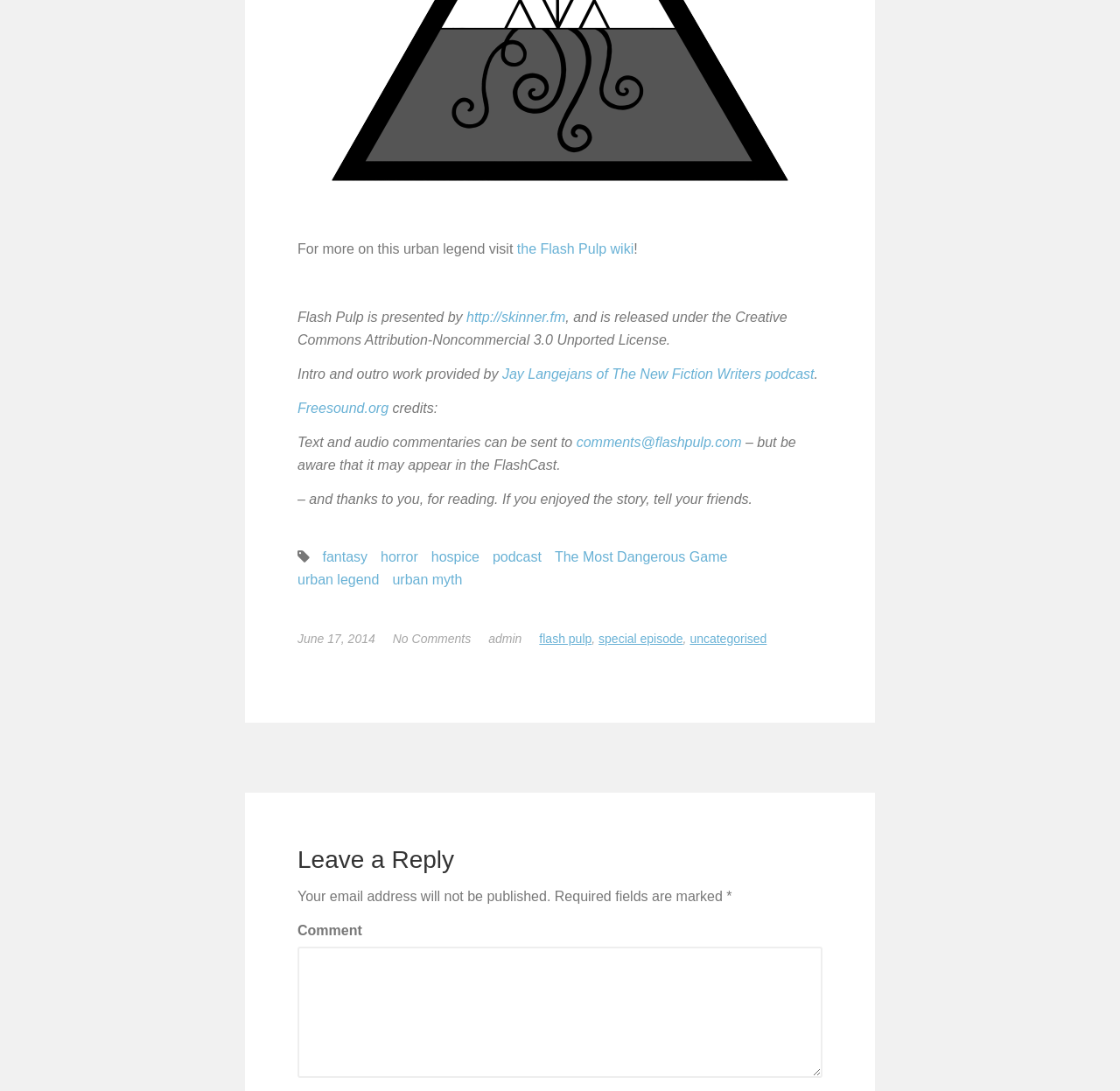Please locate the bounding box coordinates for the element that should be clicked to achieve the following instruction: "send a comment to comments@flashpulp.com". Ensure the coordinates are given as four float numbers between 0 and 1, i.e., [left, top, right, bottom].

[0.515, 0.398, 0.662, 0.412]